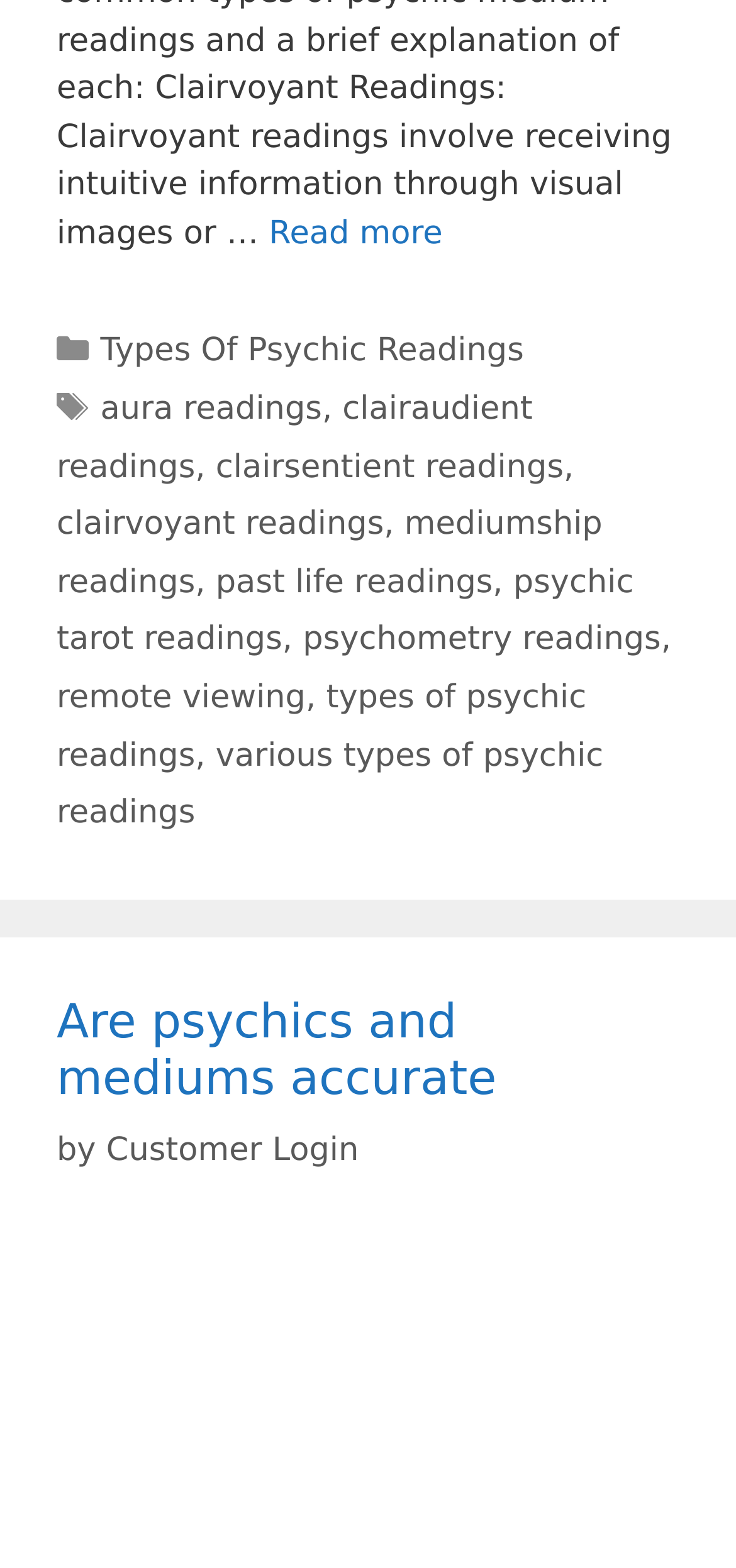Determine the bounding box coordinates of the element's region needed to click to follow the instruction: "Search for cremation urns". Provide these coordinates as four float numbers between 0 and 1, formatted as [left, top, right, bottom].

None